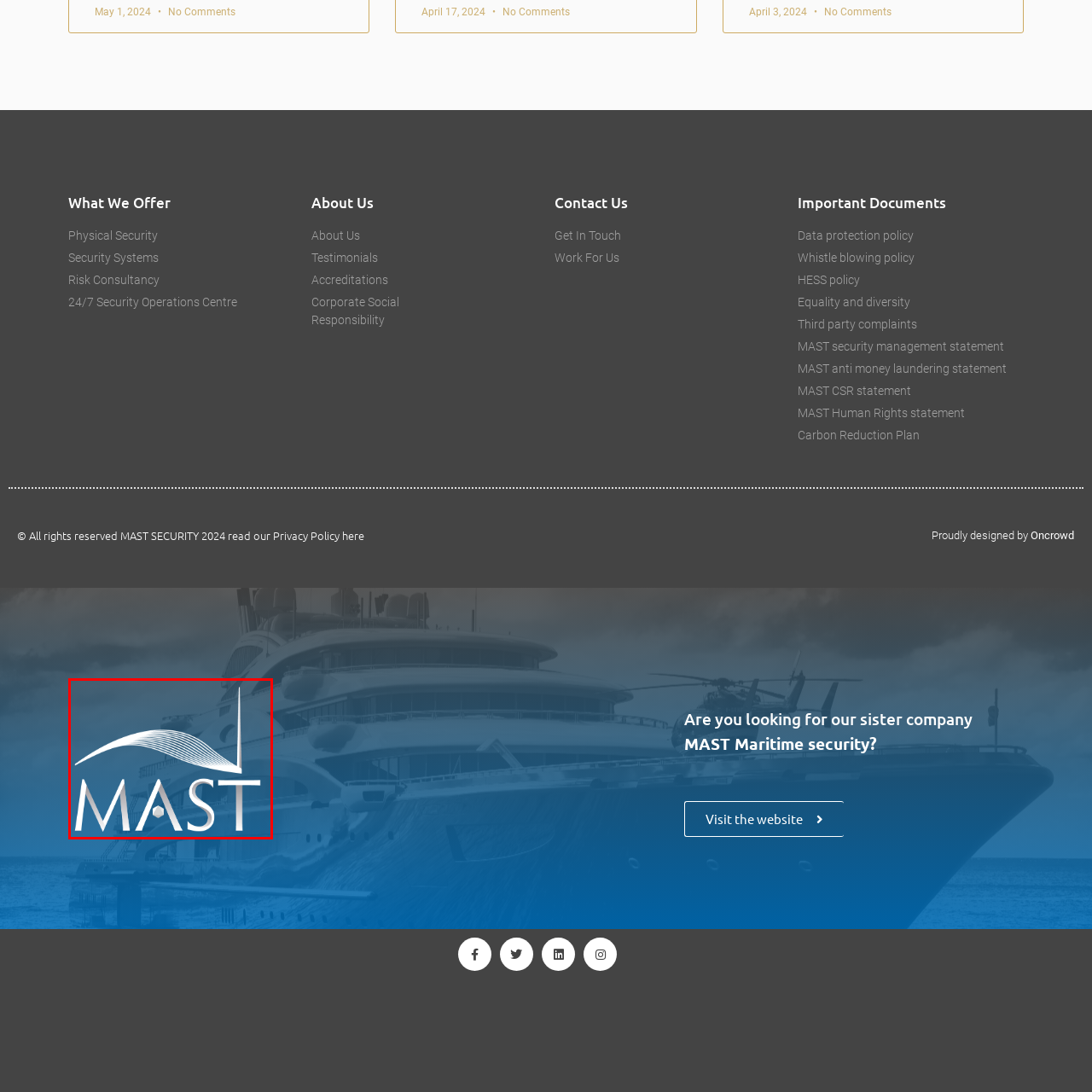What is the shape above the text? Inspect the image encased in the red bounding box and answer using only one word or a brief phrase.

Stylized wave or sail